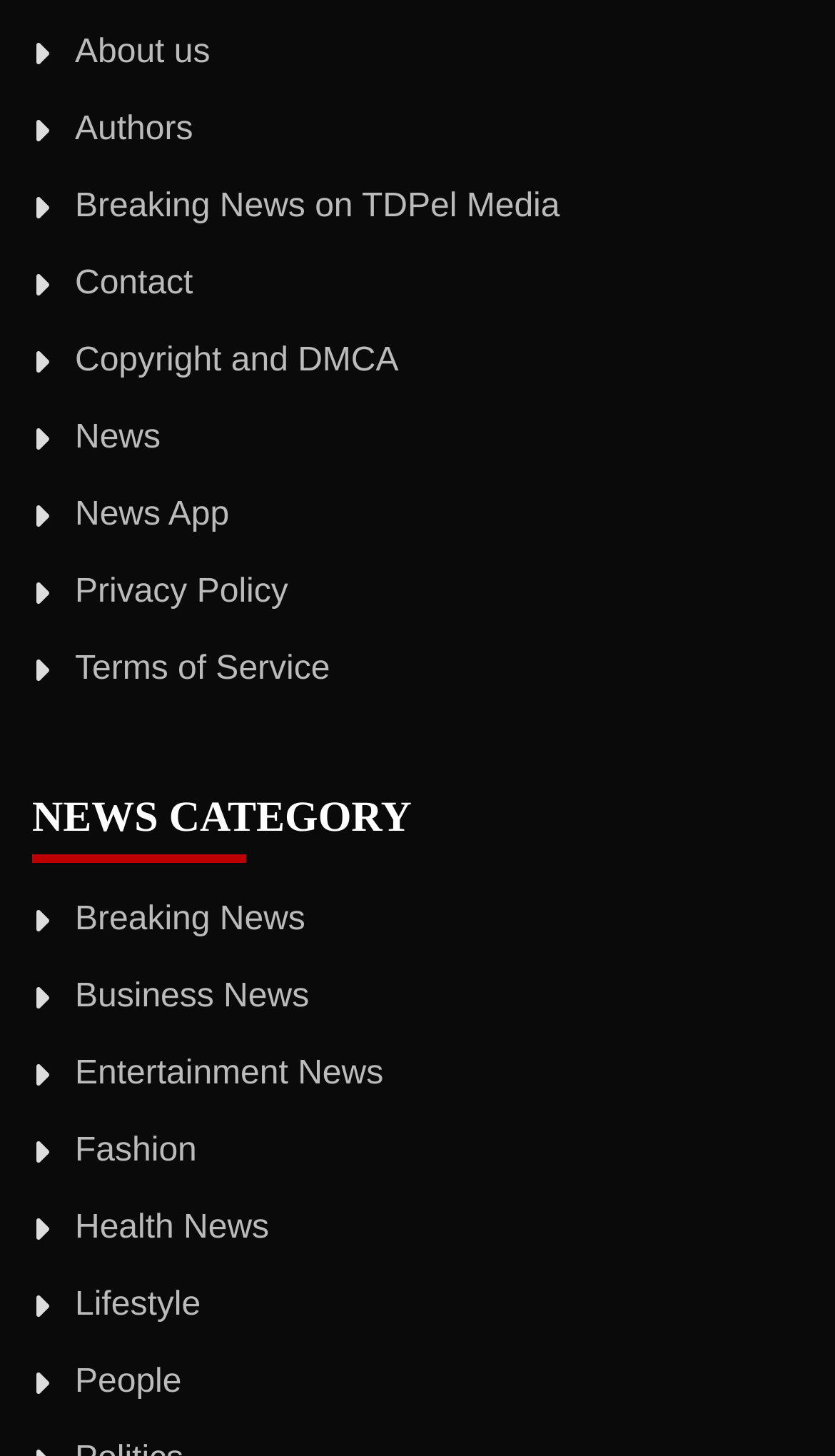What is the last news category listed?
Utilize the information in the image to give a detailed answer to the question.

I looked at the links under the 'NEWS CATEGORY' heading and found that the last one listed is 'People'.